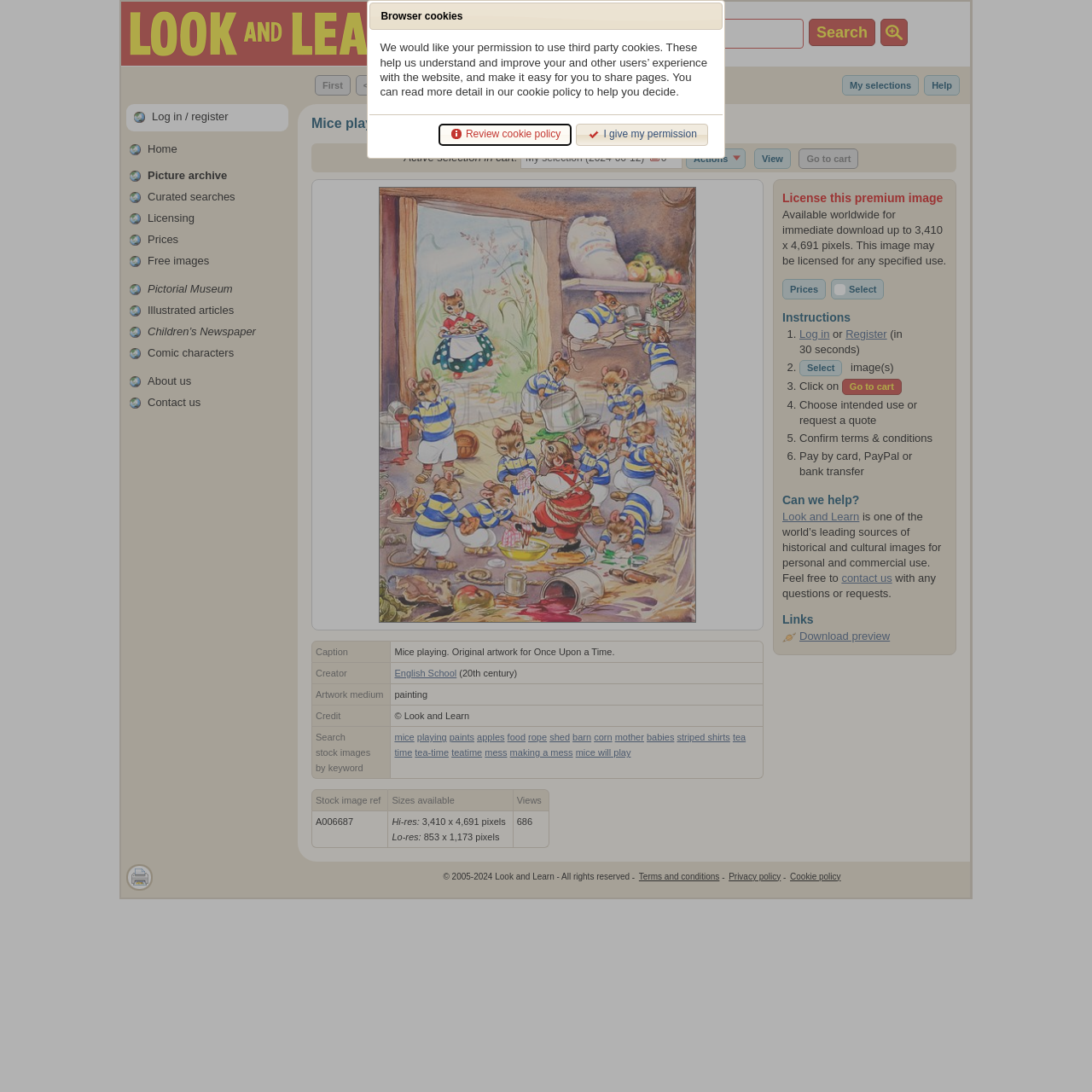Locate the bounding box coordinates of the area you need to click to fulfill this instruction: 'Log in or register'. The coordinates must be in the form of four float numbers ranging from 0 to 1: [left, top, right, bottom].

[0.139, 0.101, 0.209, 0.112]